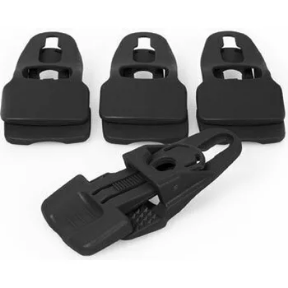What is the primary purpose of the clips?
Look at the webpage screenshot and answer the question with a detailed explanation.

The caption explains that the clips are designed for holding down tarps securely, making them ideal for camping or outdoor activities, ensuring that tarps stay anchored in various weather conditions.